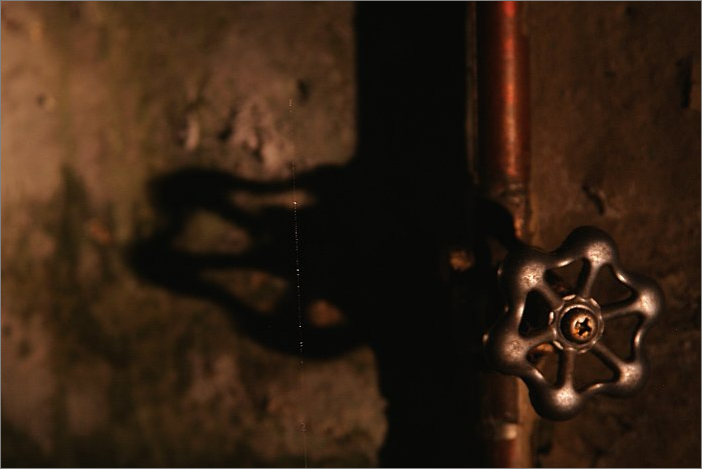Provide a brief response using a word or short phrase to this question:
What is the primary material of the faucet?

metallic